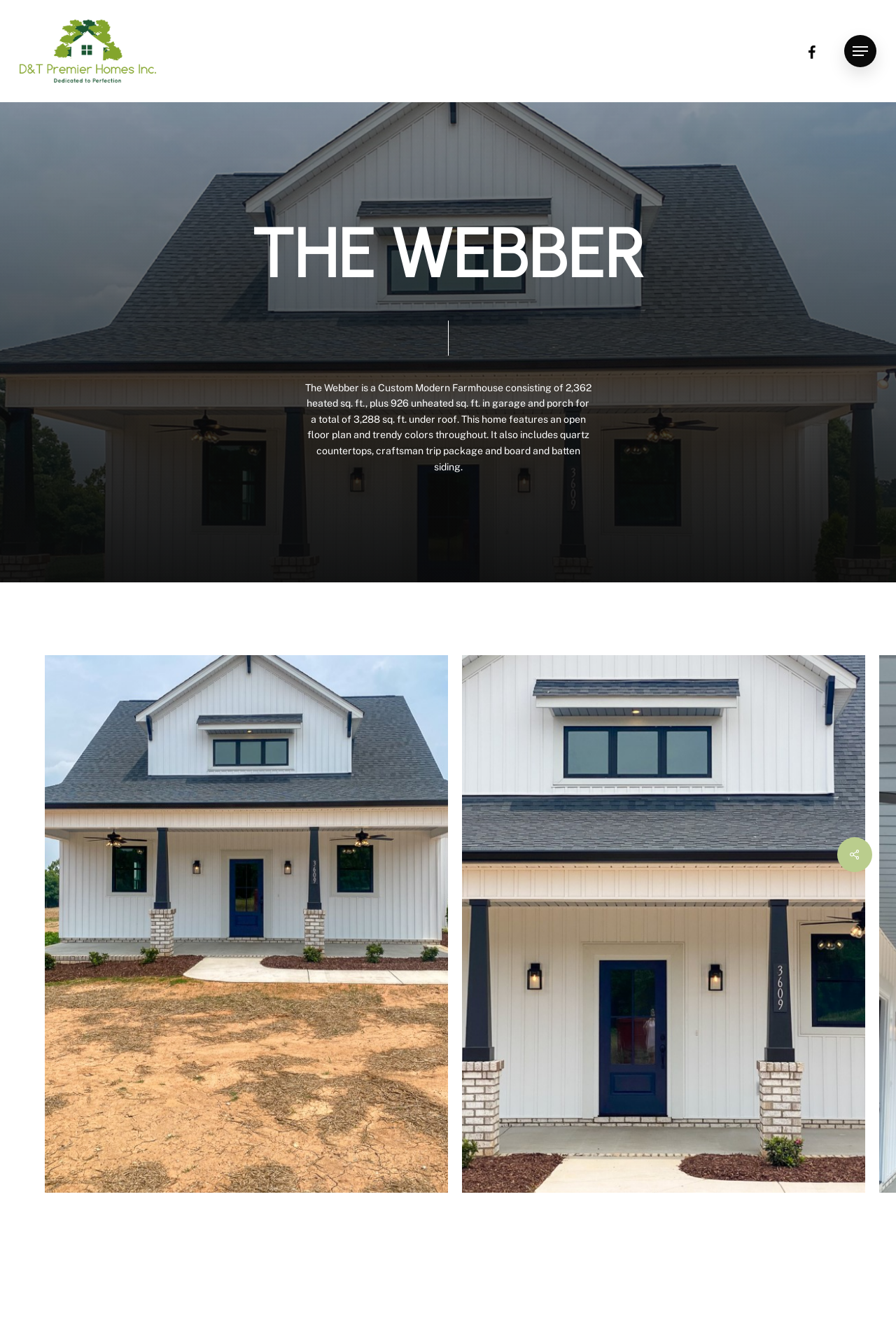What is the exterior feature of The Webber?
Give a thorough and detailed response to the question.

The exterior feature of The Webber can be found by reading the text on the webpage, which mentions 'board and batten siding' as one of the features of the home.